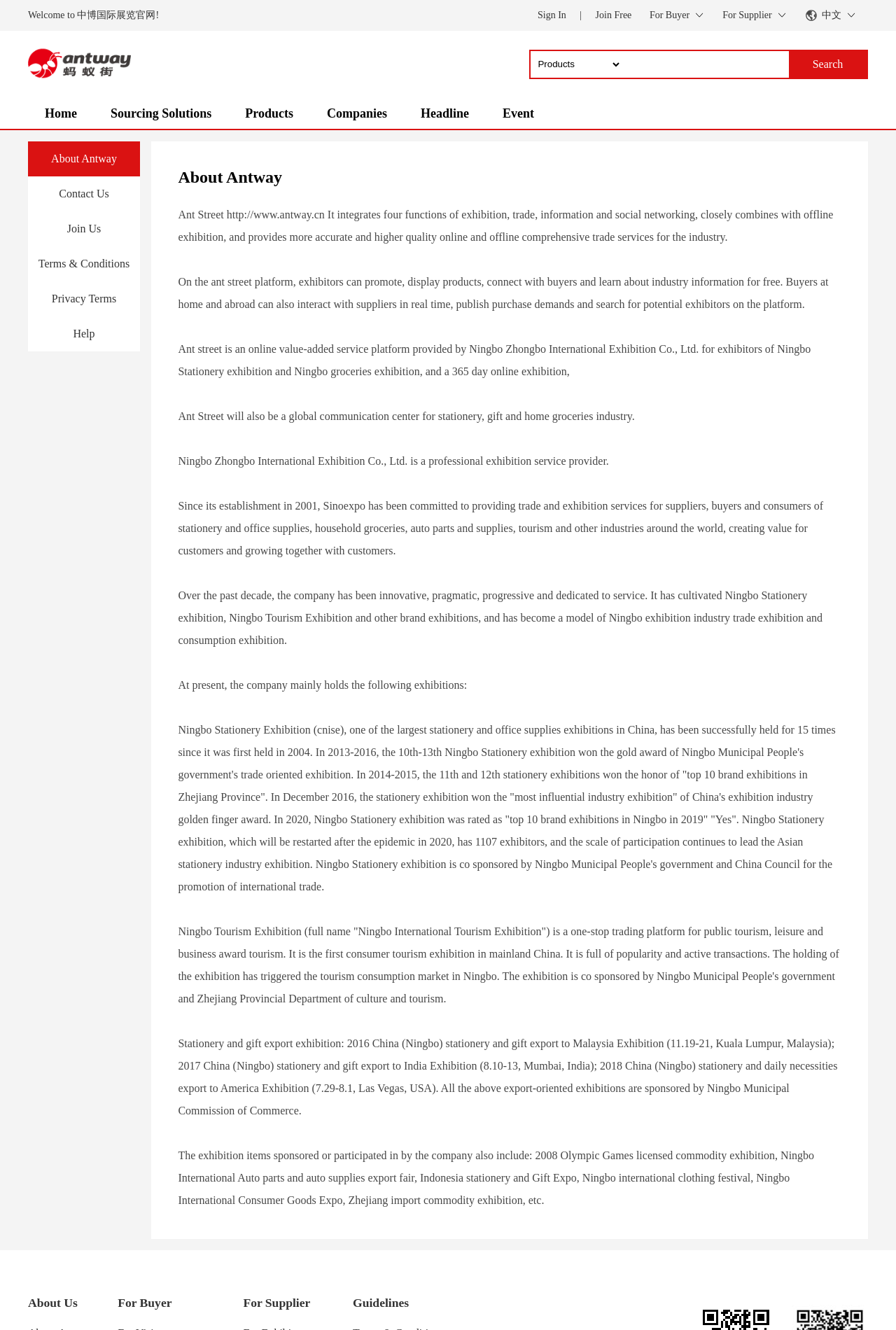Please answer the following query using a single word or phrase: 
What languages are supported?

Chinese and English